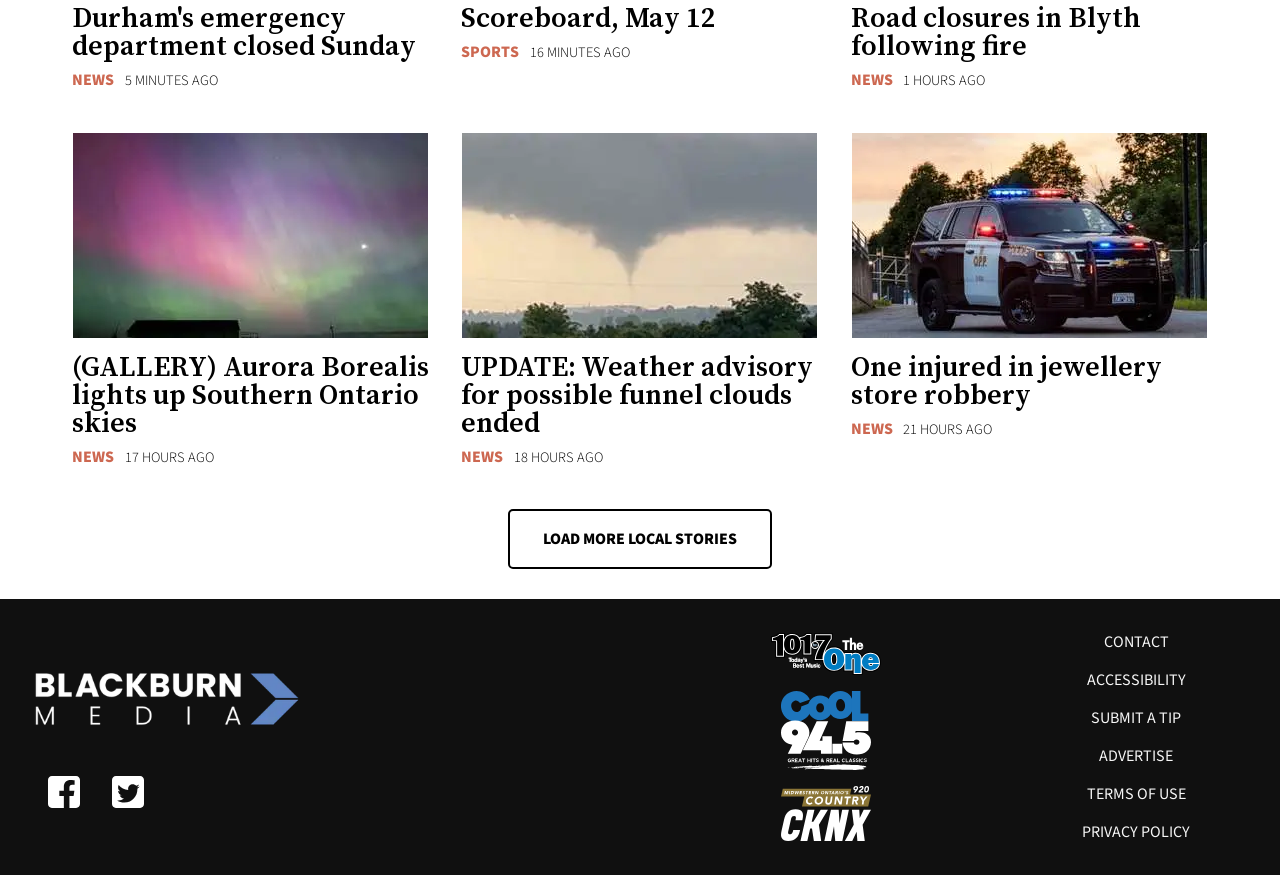Find the bounding box of the element with the following description: "Load More Local Stories". The coordinates must be four float numbers between 0 and 1, formatted as [left, top, right, bottom].

[0.398, 0.584, 0.602, 0.648]